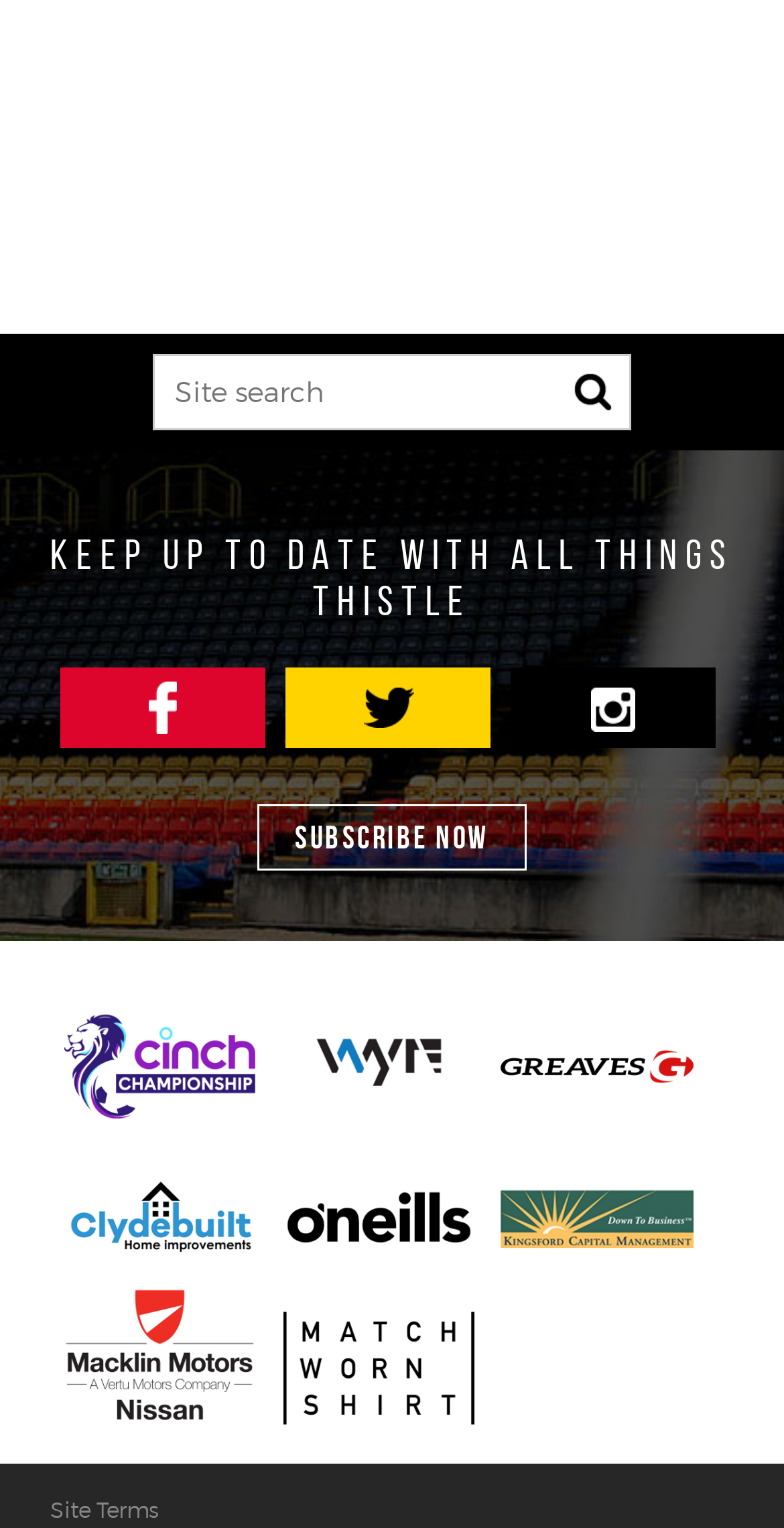Locate the bounding box coordinates of the item that should be clicked to fulfill the instruction: "view site terms".

[0.064, 0.98, 0.203, 0.998]